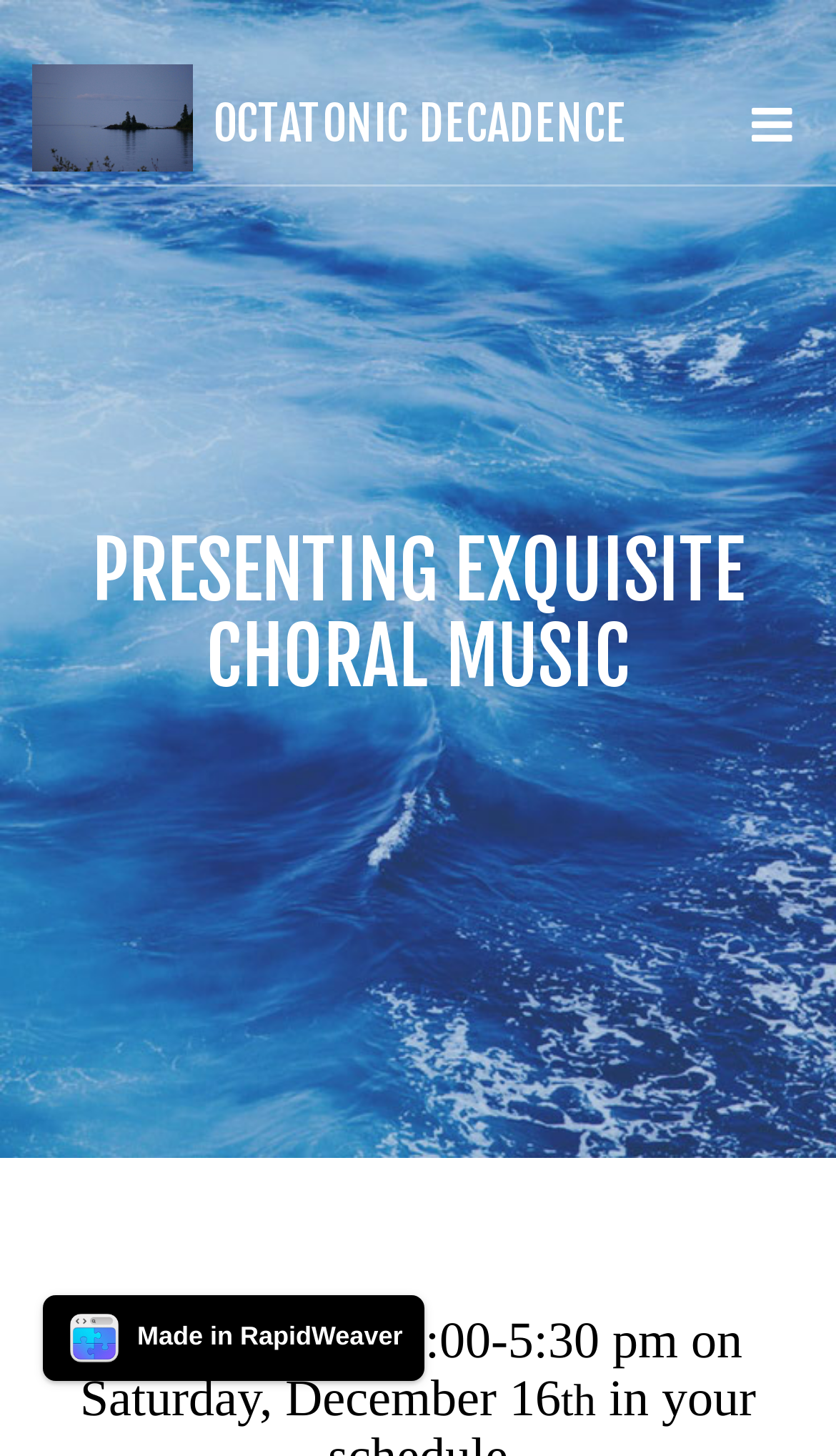Based on the visual content of the image, answer the question thoroughly: What is the website built with?

The webpage has a link 'RapidWeaver Icon Made in RapidWeaver' with an image 'RapidWeaver Icon', suggesting that the website is built using RapidWeaver.